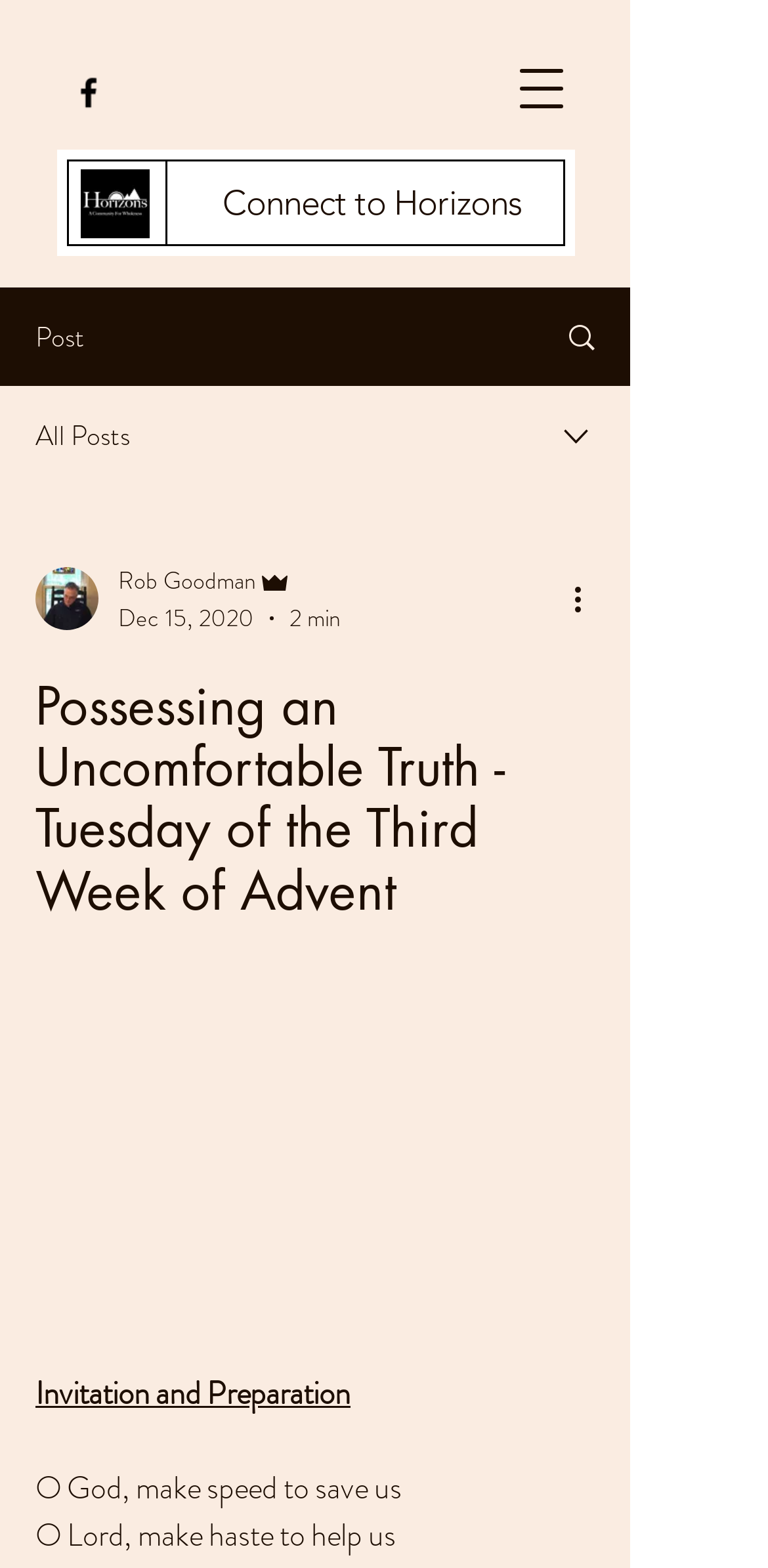Present a detailed account of what is displayed on the webpage.

This webpage appears to be a blog post or article page. At the top left, there is a small image, and next to it, a link to "Connect to Horizons". Below these elements, there is a social bar with a Facebook icon. On the top right, there is a button to open a navigation menu.

The main content of the page is divided into sections. On the left side, there are several links and buttons, including a link to "Post" and a combobox with a writer's picture and name, "Rob Goodman", who is an admin. The combobox also displays the date "Dec 15, 2020" and the time it takes to read the post, "2 min". There is also a "More actions" button.

On the right side of the main content, there is a heading that reads "Possessing an Uncomfortable Truth -Tuesday of the Third Week of Advent". Below the heading, there are three paragraphs of text, which appear to be a prayer or invocation. The text reads "Invitation and Preparation", "O God, make speed to save us", and "O Lord, make haste to help us".